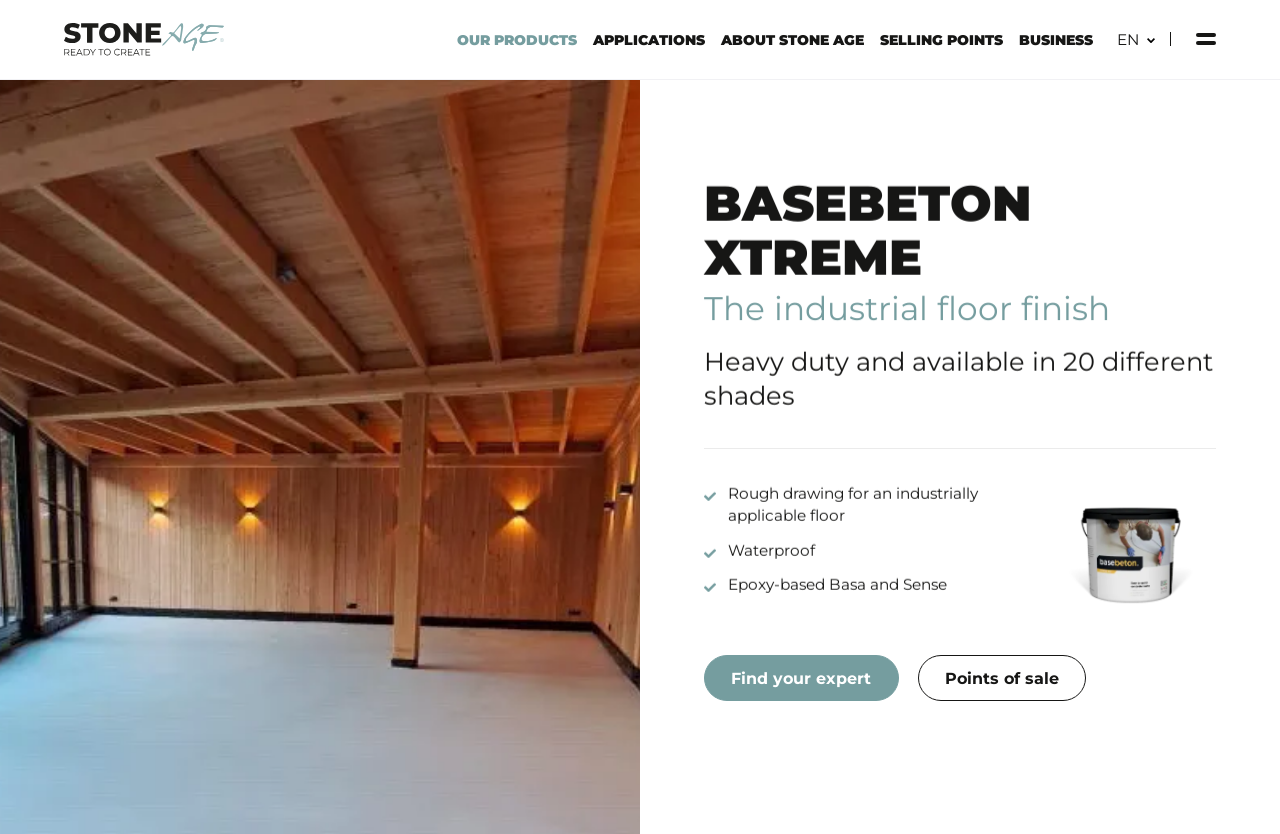Based on the element description: "Applications", identify the UI element and provide its bounding box coordinates. Use four float numbers between 0 and 1, [left, top, right, bottom].

[0.463, 0.037, 0.551, 0.059]